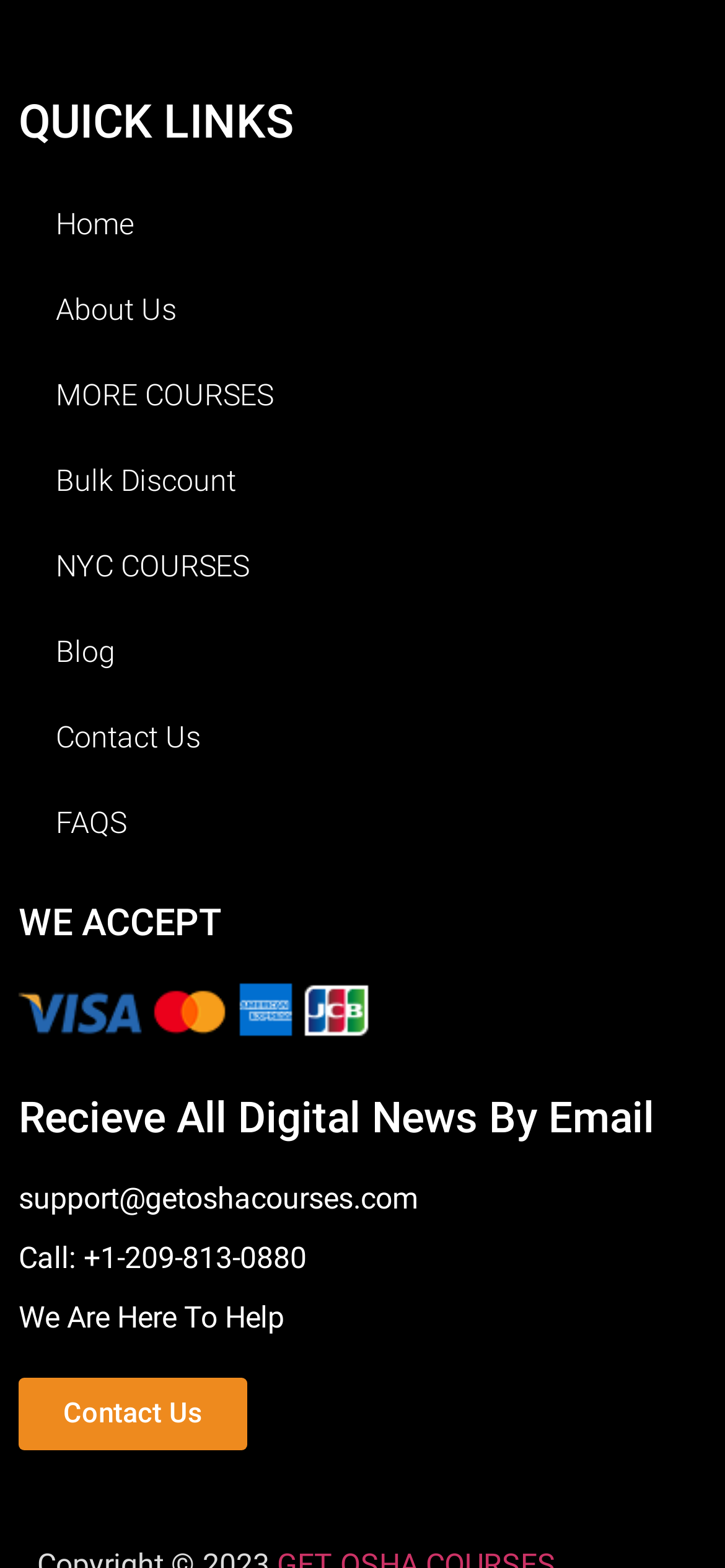Determine the bounding box coordinates for the UI element described. Format the coordinates as (top-left x, top-left y, bottom-right x, bottom-right y) and ensure all values are between 0 and 1. Element description: https://www.desmuldes.com.pl/

None